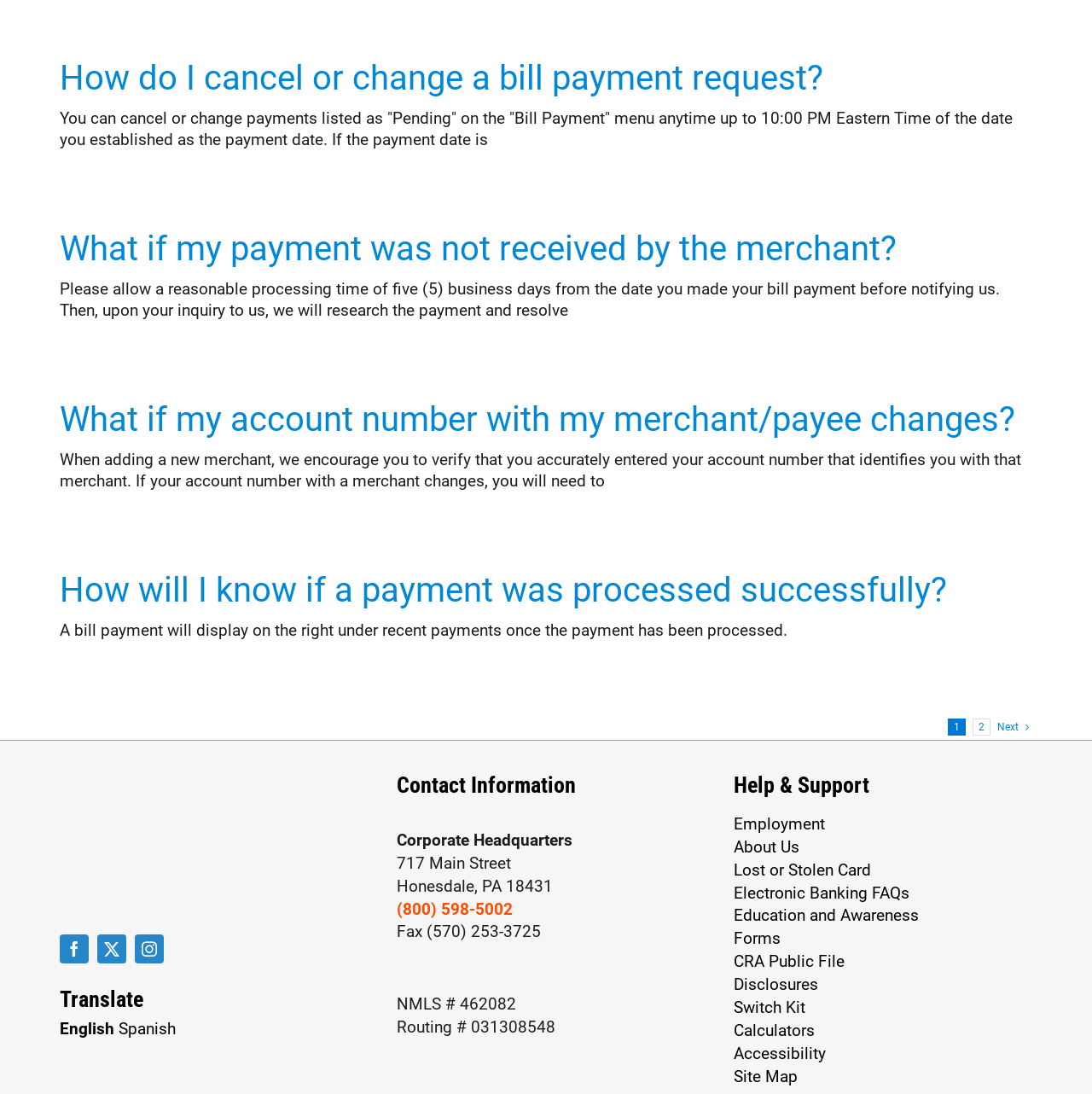Identify the bounding box coordinates of the clickable region necessary to fulfill the following instruction: "Click on 'Translate'". The bounding box coordinates should be four float numbers between 0 and 1, i.e., [left, top, right, bottom].

[0.055, 0.904, 0.328, 0.924]